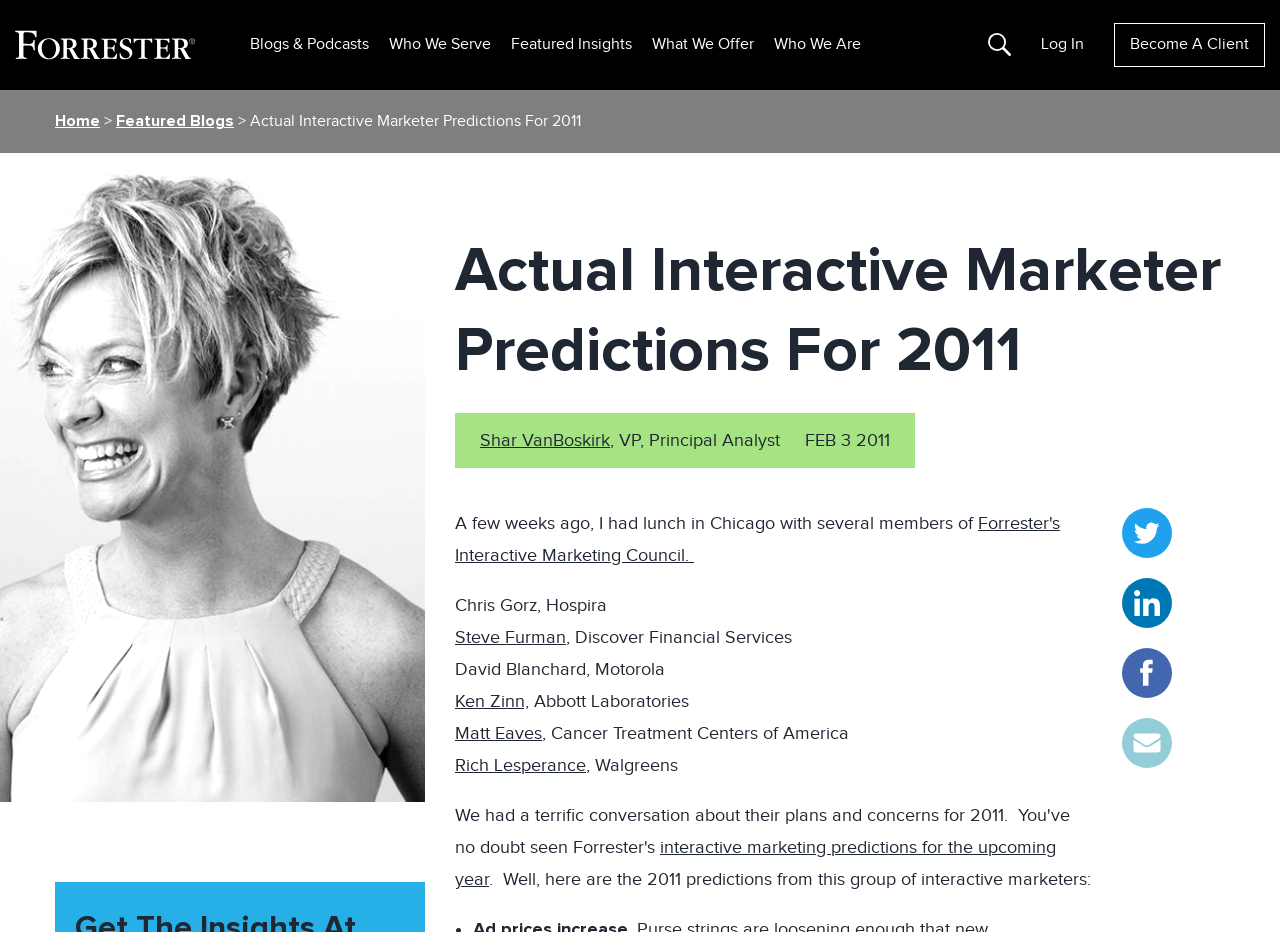Based on what you see in the screenshot, provide a thorough answer to this question: How many social media sharing options are available?

The social media sharing options can be found by looking at the bottom section of the webpage, where it says 'Share on Twitter', 'Share on LinkedIn', 'Share on Facebook', and 'Share on Email'. By counting these options, we can determine that there are 4 social media sharing options available.